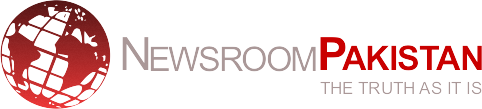What does the globe design in the logo symbolize?
Please provide a single word or phrase as your answer based on the image.

global awareness and reporting